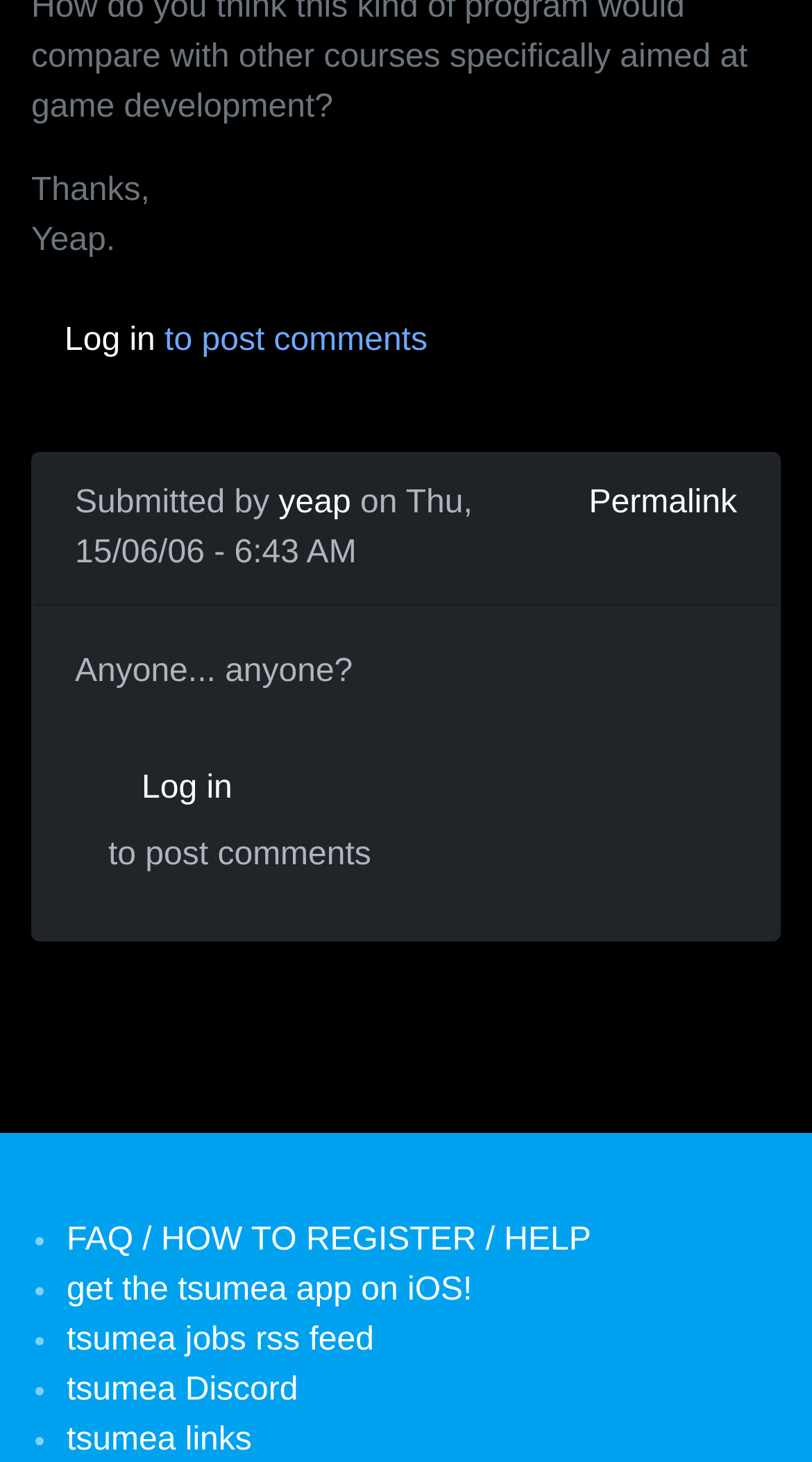Answer the question in a single word or phrase:
What is the username of the article submitter?

yeap